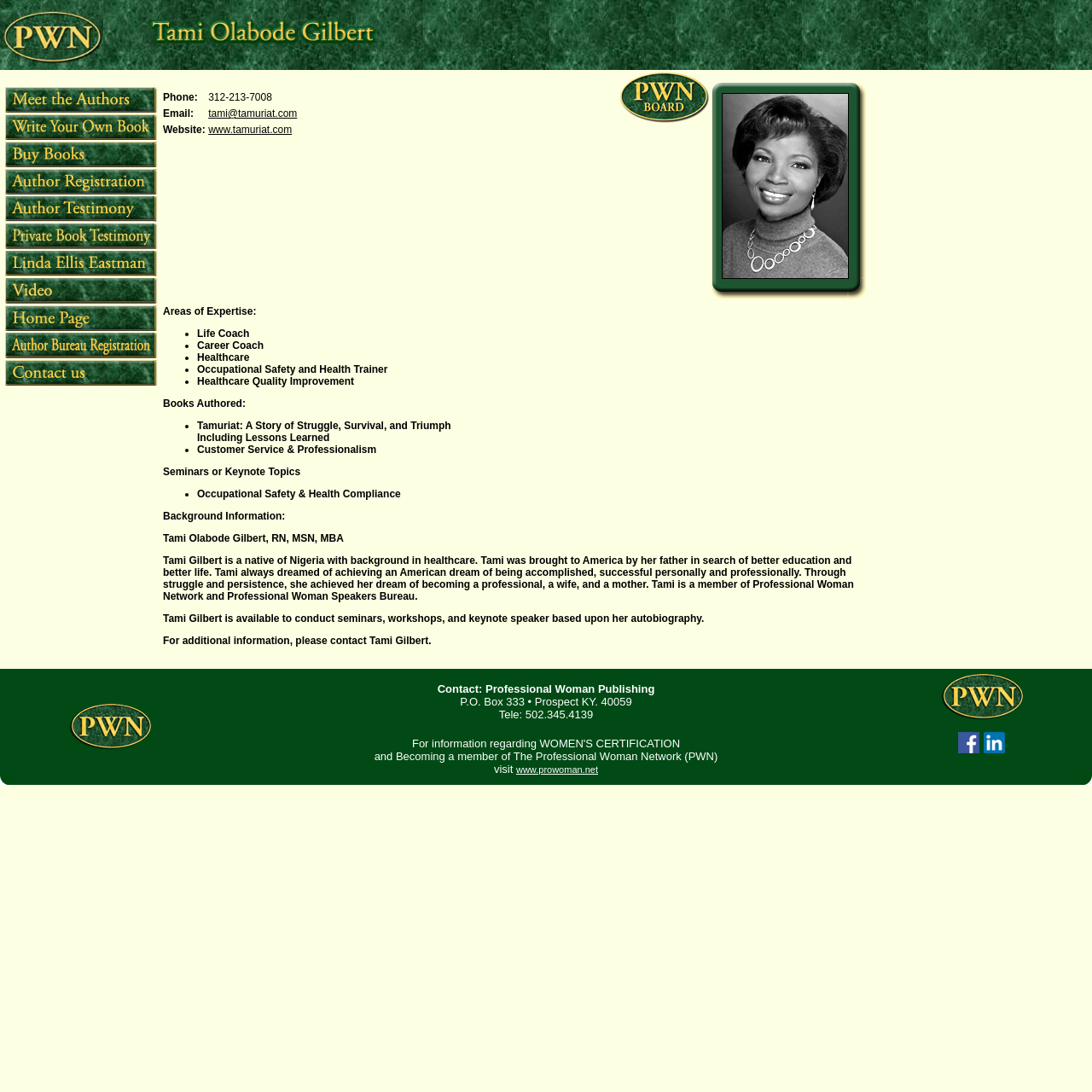Respond to the question below with a single word or phrase: How many links are available on the top navigation bar?

11